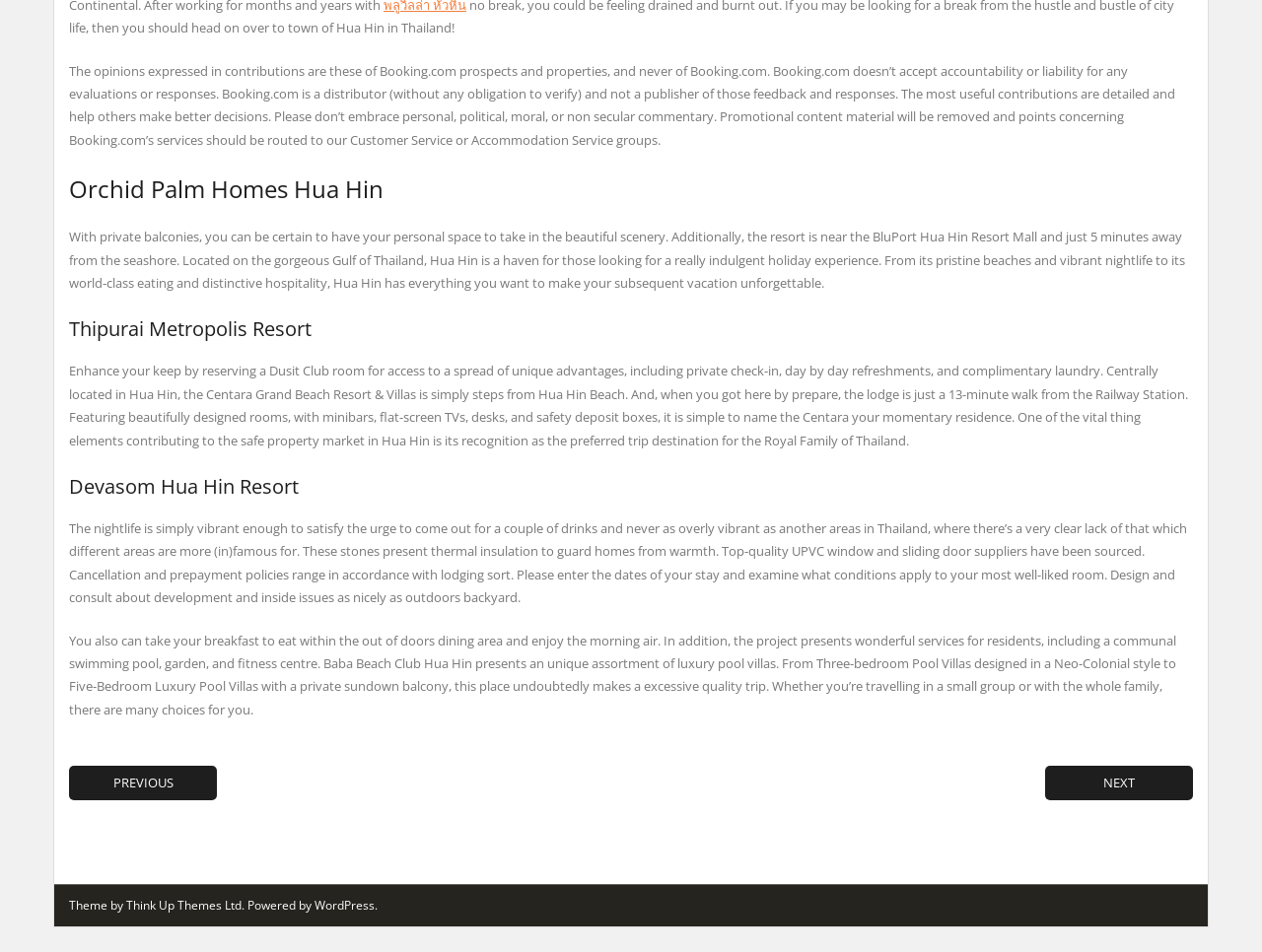What type of villas are offered by Baba Beach Club Hua Hin?
Relying on the image, give a concise answer in one word or a brief phrase.

luxury pool villas